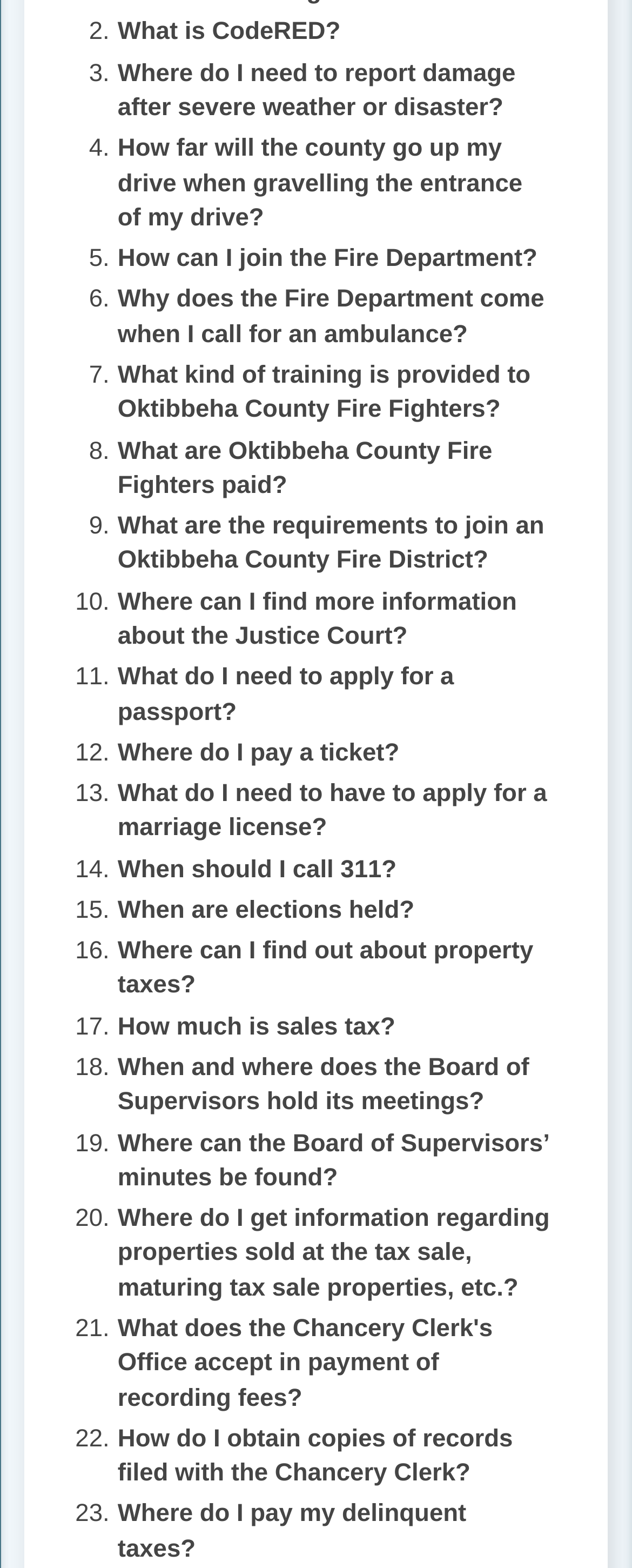Give a one-word or one-phrase response to the question:
How can I get information about property taxes?

Contact the county